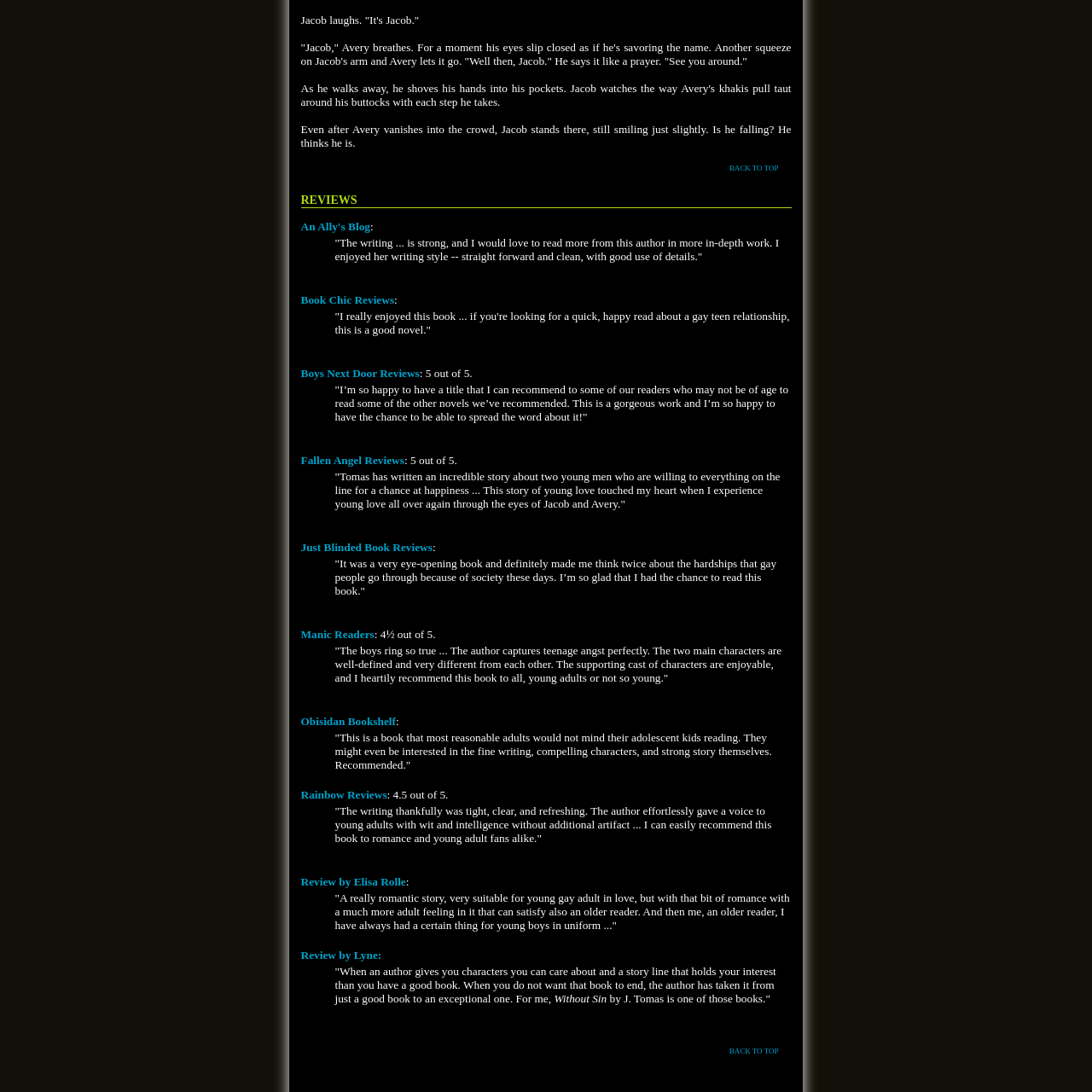Determine the bounding box coordinates of the clickable element necessary to fulfill the instruction: "Click on 'BACK TO TOP' at the bottom". Provide the coordinates as four float numbers within the 0 to 1 range, i.e., [left, top, right, bottom].

[0.668, 0.959, 0.713, 0.966]